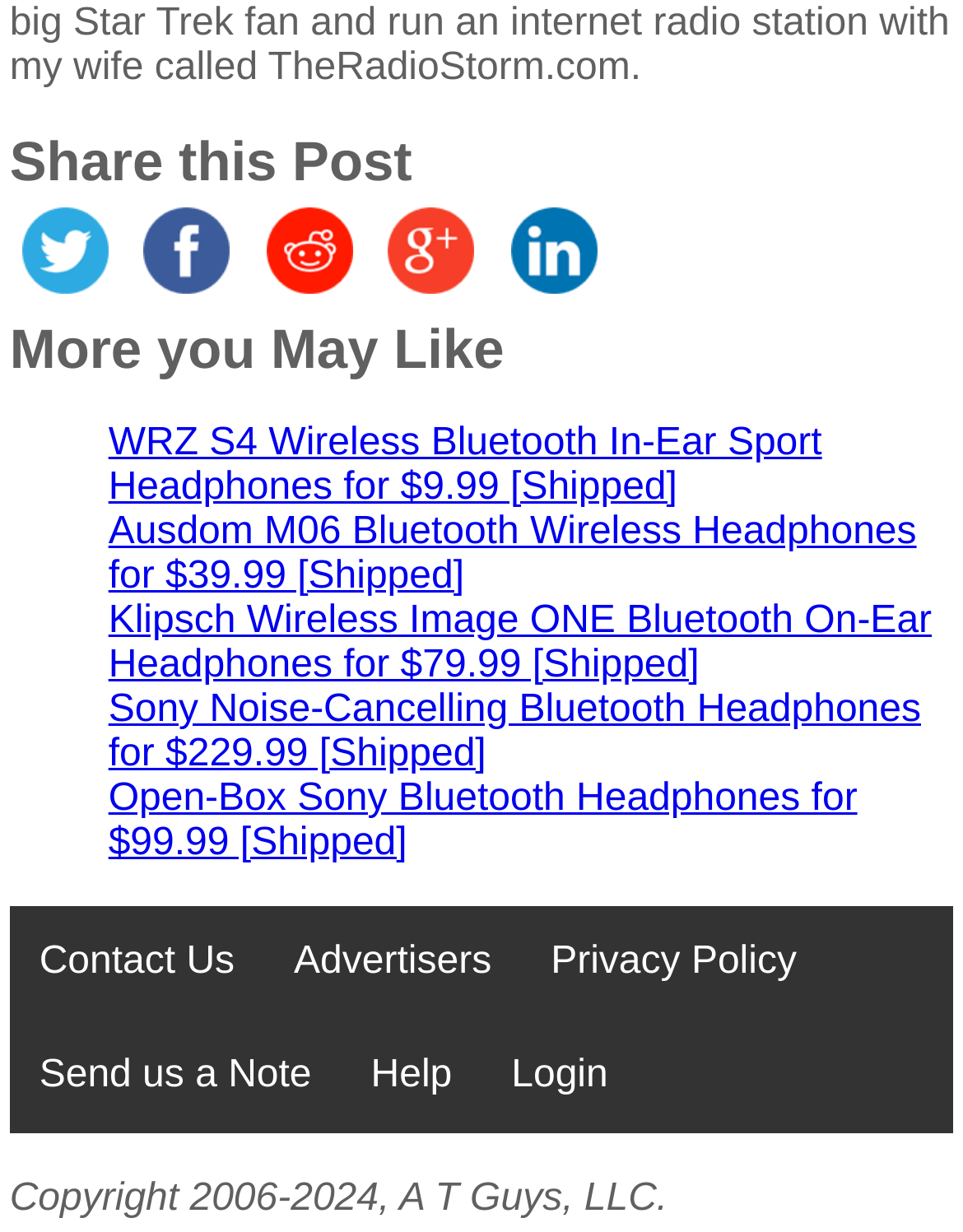Pinpoint the bounding box coordinates of the clickable element needed to complete the instruction: "Login to your account". The coordinates should be provided as four float numbers between 0 and 1: [left, top, right, bottom].

[0.5, 0.828, 0.662, 0.92]